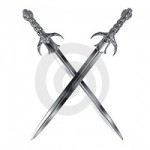What is the theme suggested by the hilts of the swords?
Refer to the image and provide a concise answer in one word or phrase.

Fantastical or historical